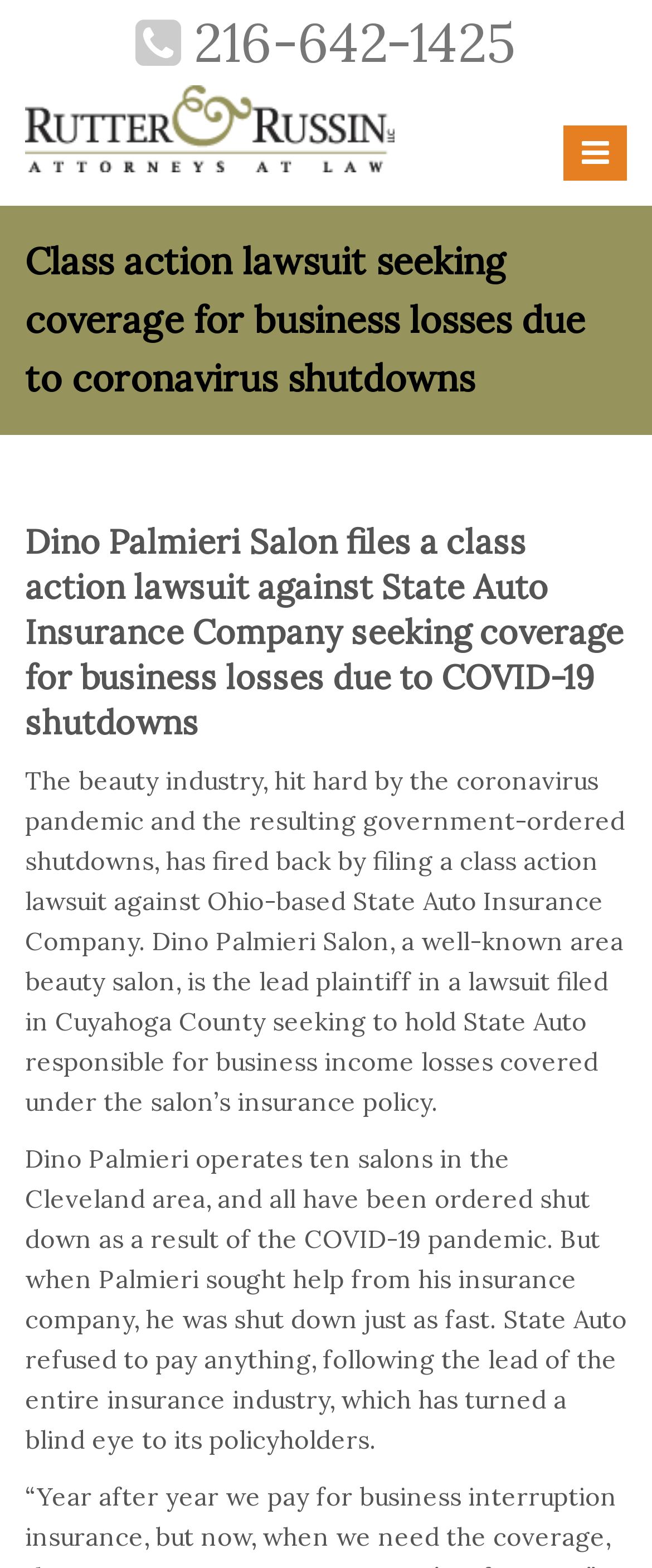Explain the webpage in detail, including its primary components.

The webpage is about a class action lawsuit related to business insurance and the COVID-19 pandemic. At the top, there is a phone number "216-642-1425" displayed prominently. Below it, there is a logo image on the left side, accompanied by a "Toggle navigation" button on the right side. 

The main content of the webpage is divided into sections. The first section has a heading that reads "Class action lawsuit seeking coverage for business losses due to coronavirus shutdowns". Below this heading, there is a more detailed heading that explains the lawsuit filed by Dino Palmieri Salon against State Auto Insurance Company.

The main text of the webpage is a two-paragraph article that describes the lawsuit. The article explains how the beauty industry has been affected by the pandemic and the resulting government-ordered shutdowns, and how Dino Palmieri Salon is seeking to hold State Auto responsible for business income losses covered under their insurance policy. The article also mentions that Palmieri operates ten salons in the Cleveland area, all of which have been shut down due to the pandemic, and that State Auto refused to pay anything, following the lead of the entire insurance industry.

At the bottom of the webpage, there is a "Scroll Back to Top" button on the right side.